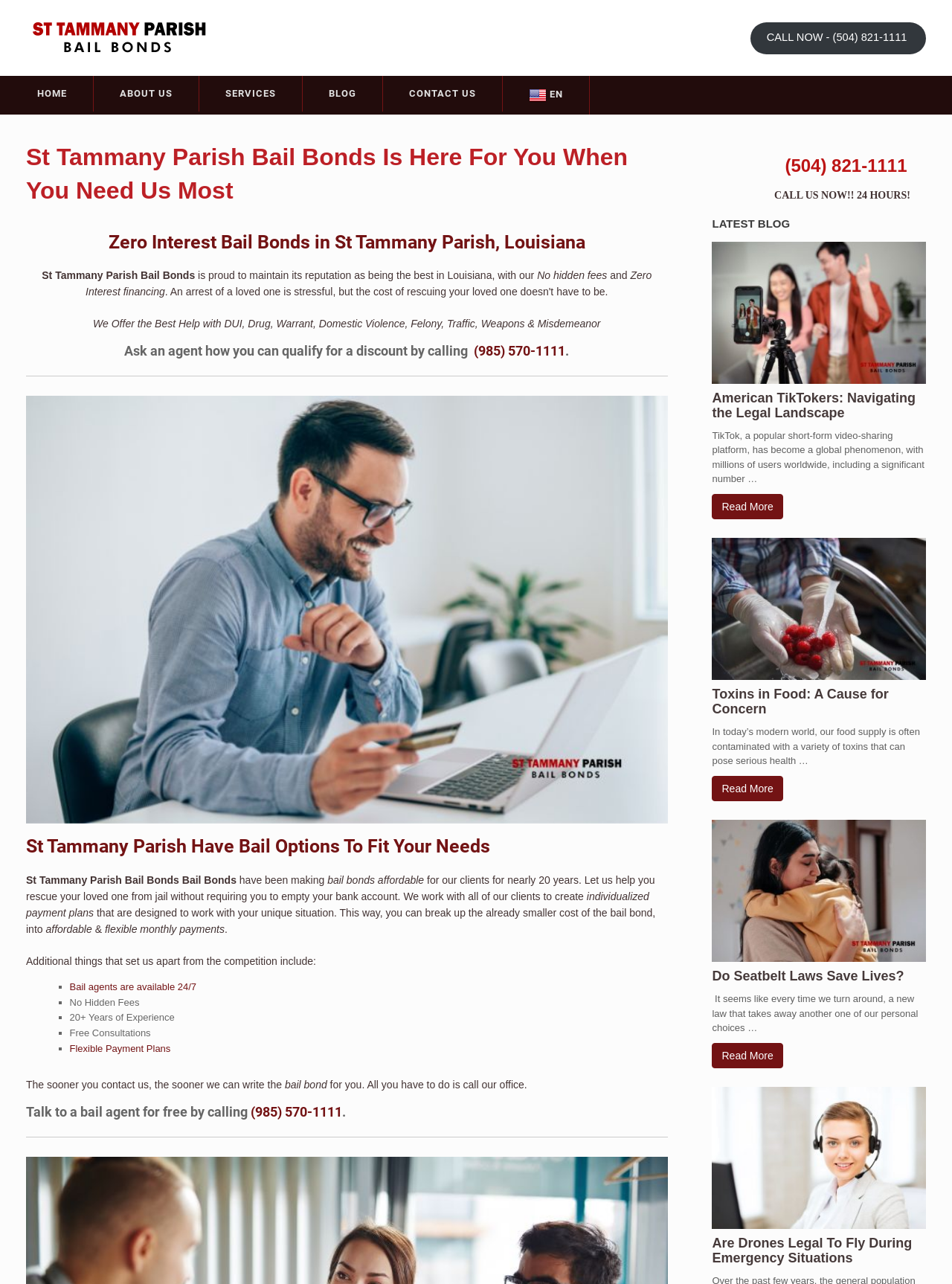Find the main header of the webpage and produce its text content.

St Tammany Parish Bail Bonds Is Here For You When You Need Us Most